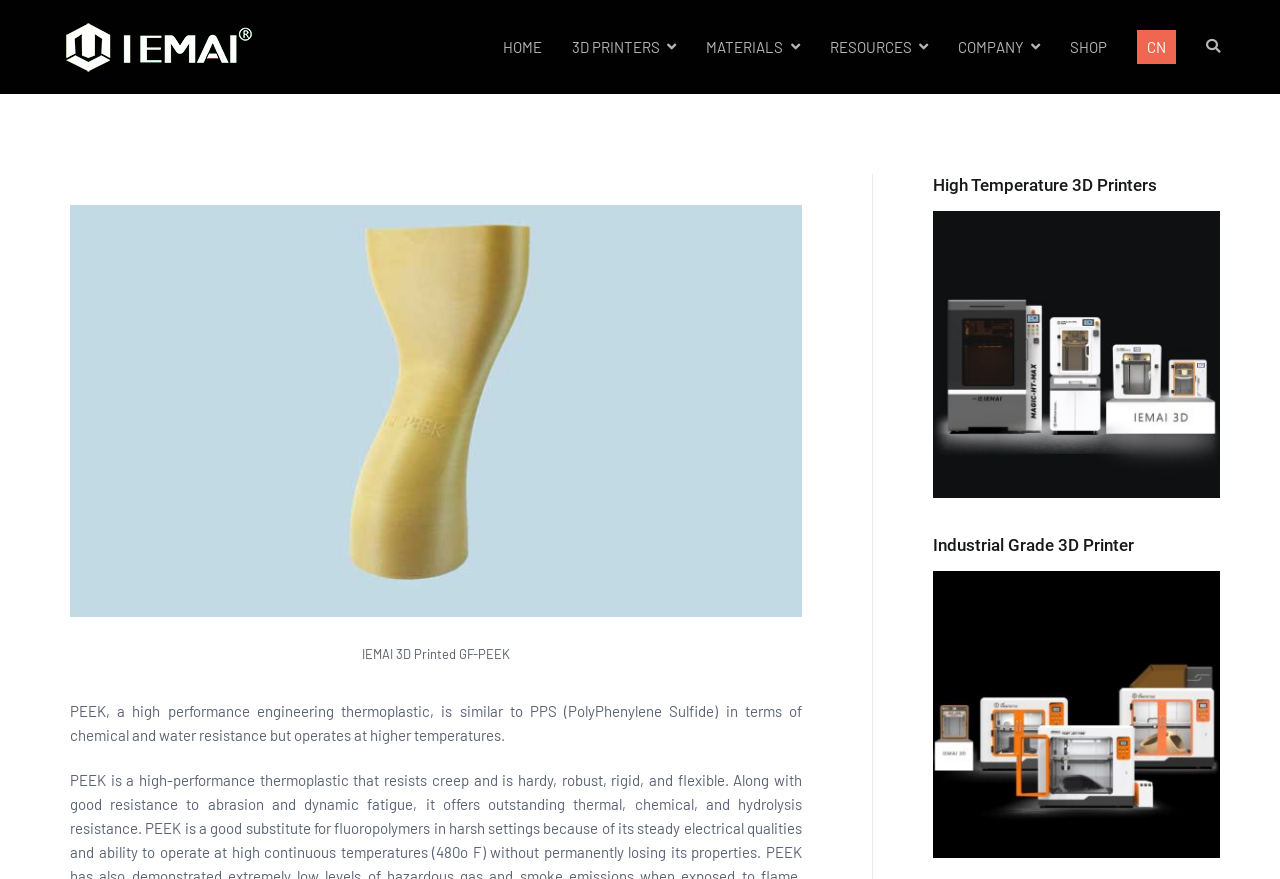What is the category of 'MAGIC-HT-MAX'?
Using the visual information, reply with a single word or short phrase.

HIGH-TEMP 3D PRINTERS